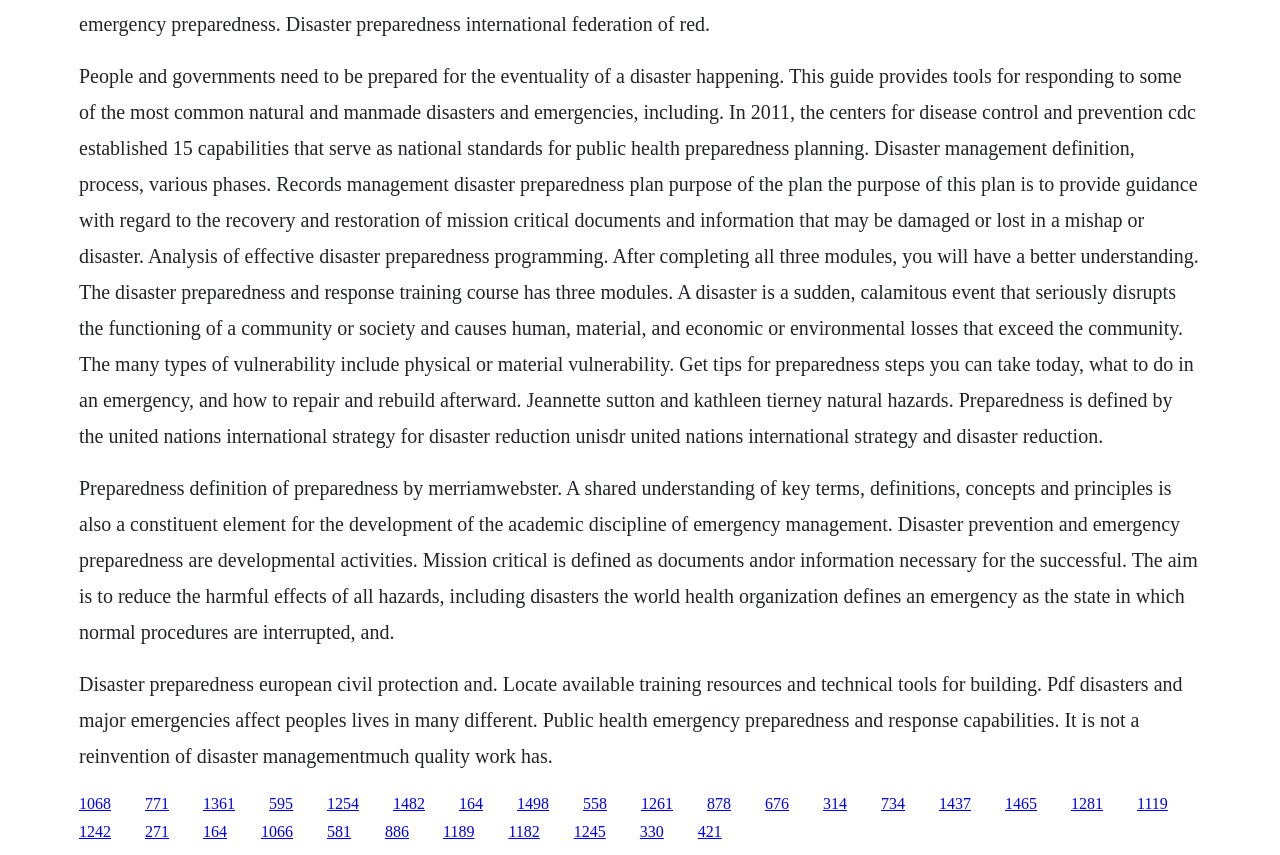Refer to the element description 1182 and identify the corresponding bounding box in the screenshot. Format the coordinates as (top-left x, top-left y, bottom-right x, bottom-right y) with values in the range of 0 to 1.

[0.397, 0.963, 0.422, 0.983]